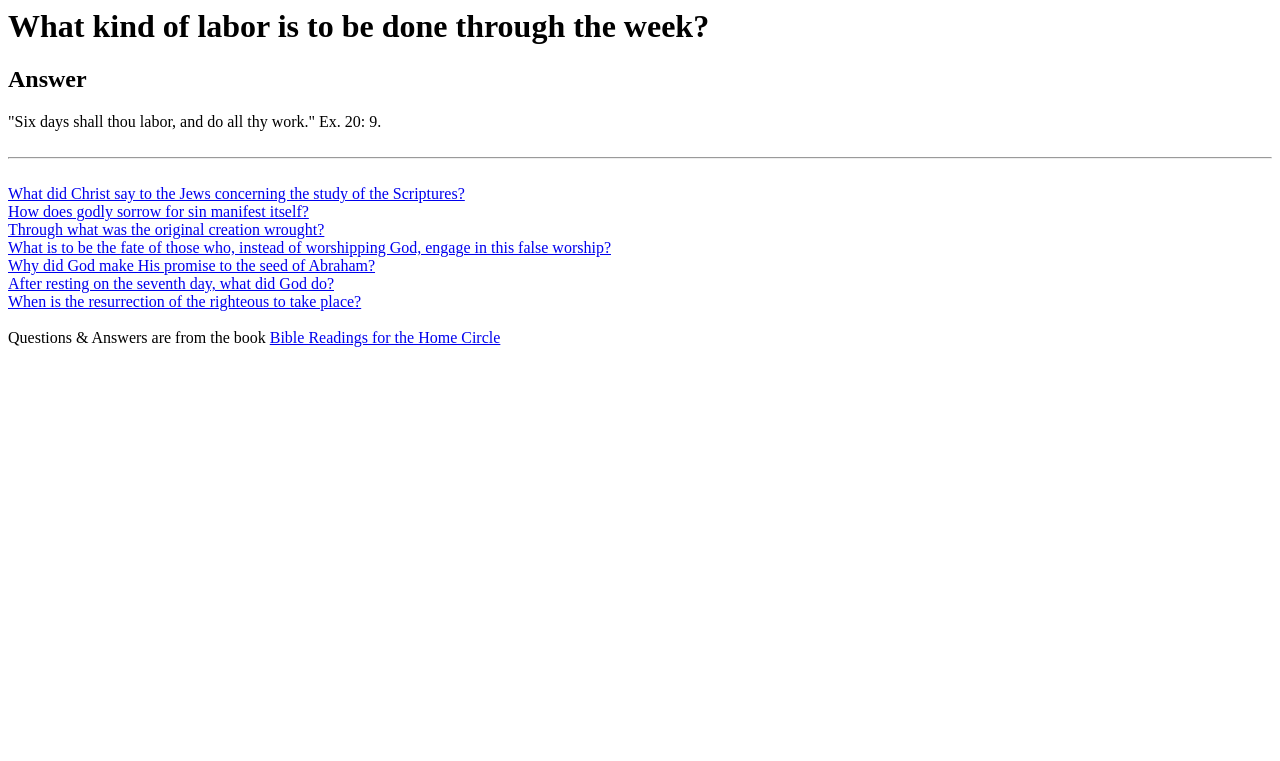Using a single word or phrase, answer the following question: 
How many links are there on the webpage?

7